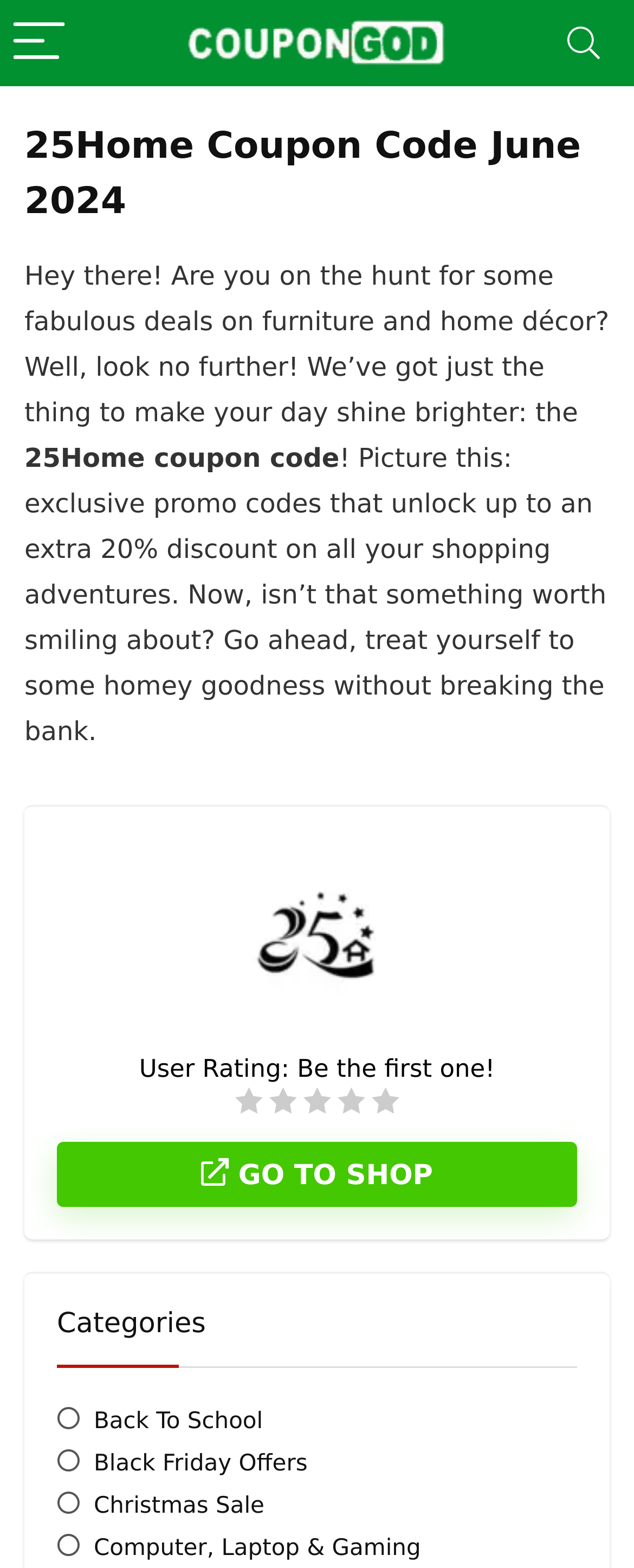Please determine the bounding box coordinates for the element with the description: "Computer, Laptop & Gaming".

[0.09, 0.978, 0.664, 0.997]